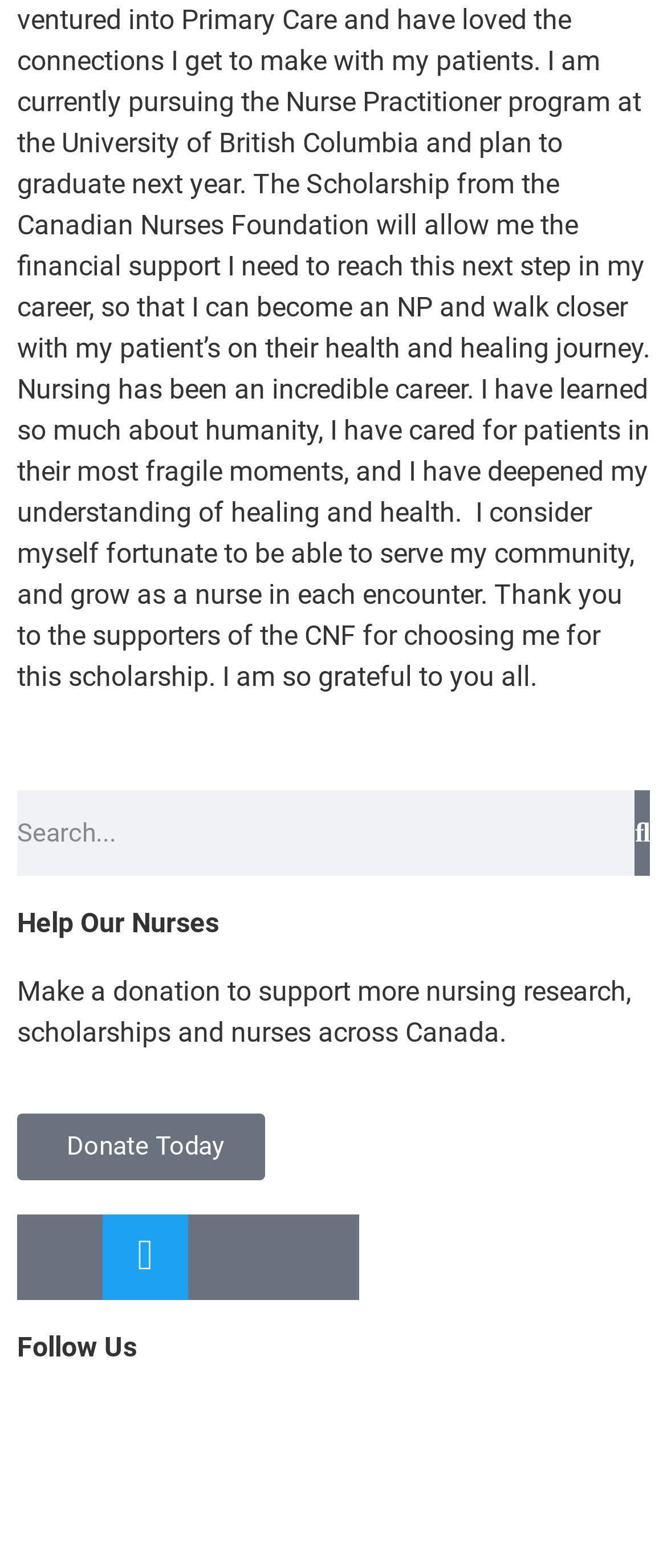What is the main action encouraged on the webpage?
Based on the visual content, answer with a single word or a brief phrase.

Donate